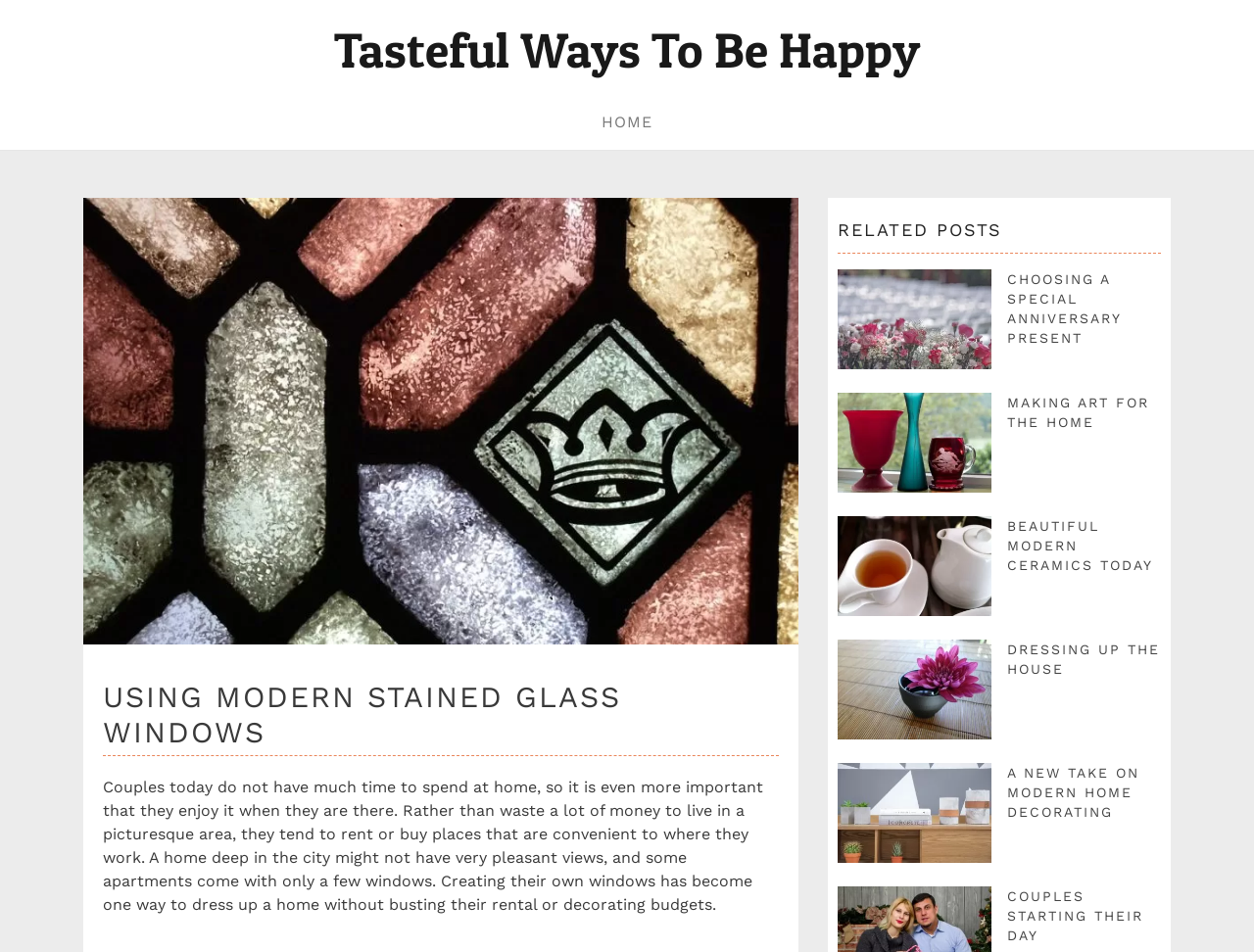Please provide a brief answer to the question using only one word or phrase: 
What is the main topic of this webpage?

Home decoration